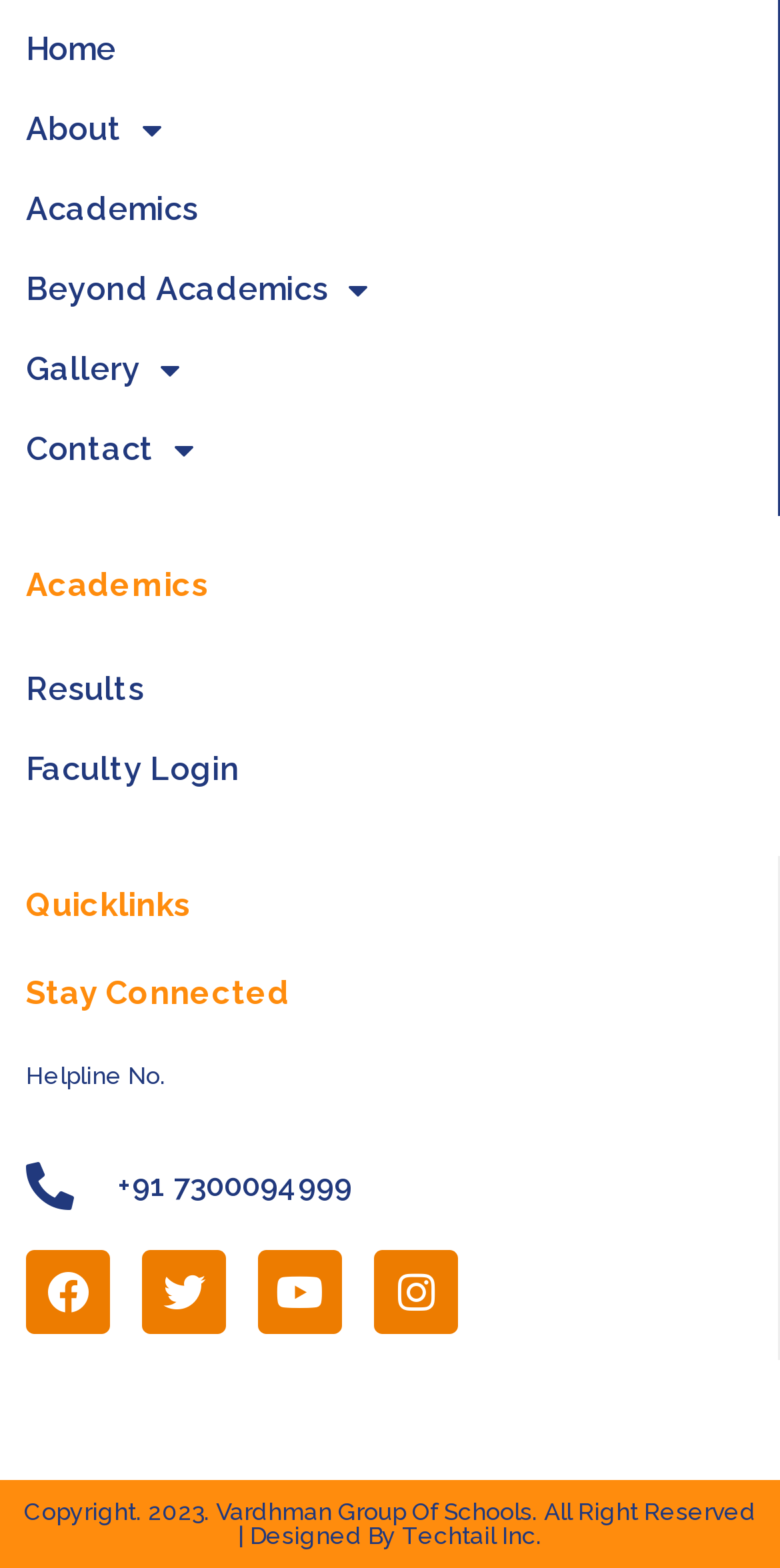Please find the bounding box coordinates of the element that you should click to achieve the following instruction: "go to home page". The coordinates should be presented as four float numbers between 0 and 1: [left, top, right, bottom].

[0.033, 0.006, 0.964, 0.057]